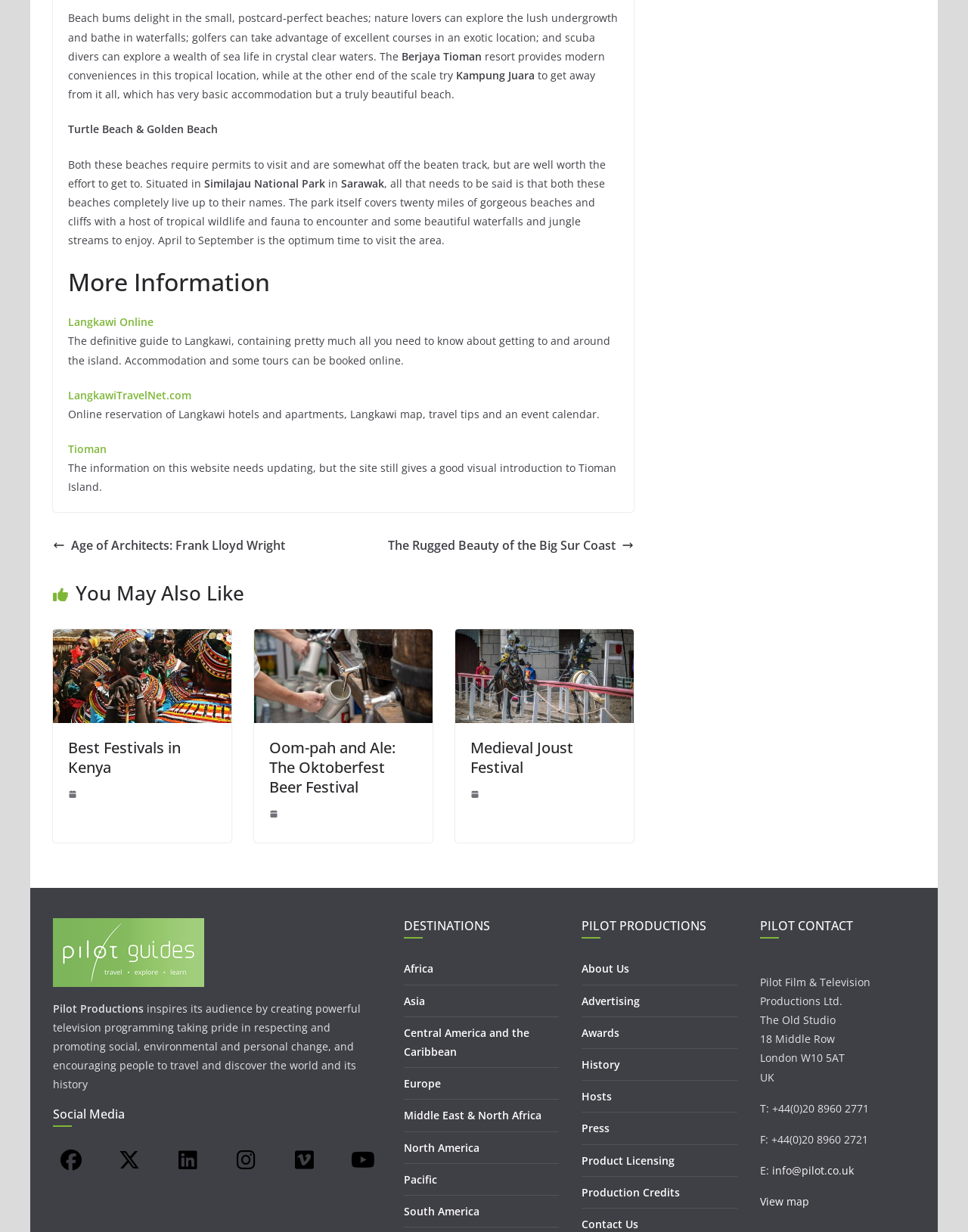Based on the provided description, "Medieval Joust Festival", find the bounding box of the corresponding UI element in the screenshot.

[0.486, 0.598, 0.592, 0.631]